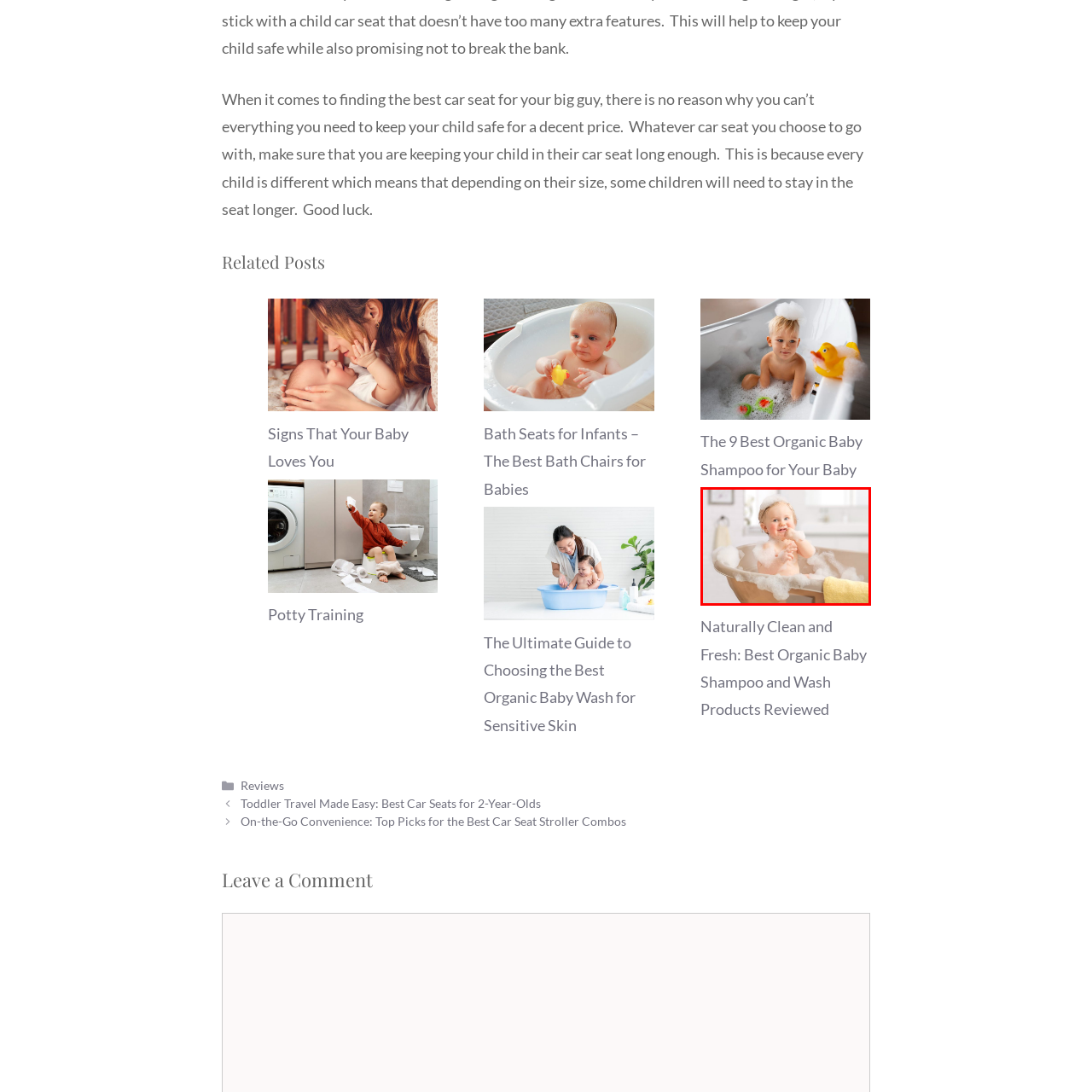What is the atmosphere of the bathroom in the background?
Study the image surrounded by the red bounding box and answer the question comprehensively, based on the details you see.

The background features a bright, airy bathroom atmosphere, emphasizing cleanliness and comfort, which implies that the bathroom has a bright and airy atmosphere.